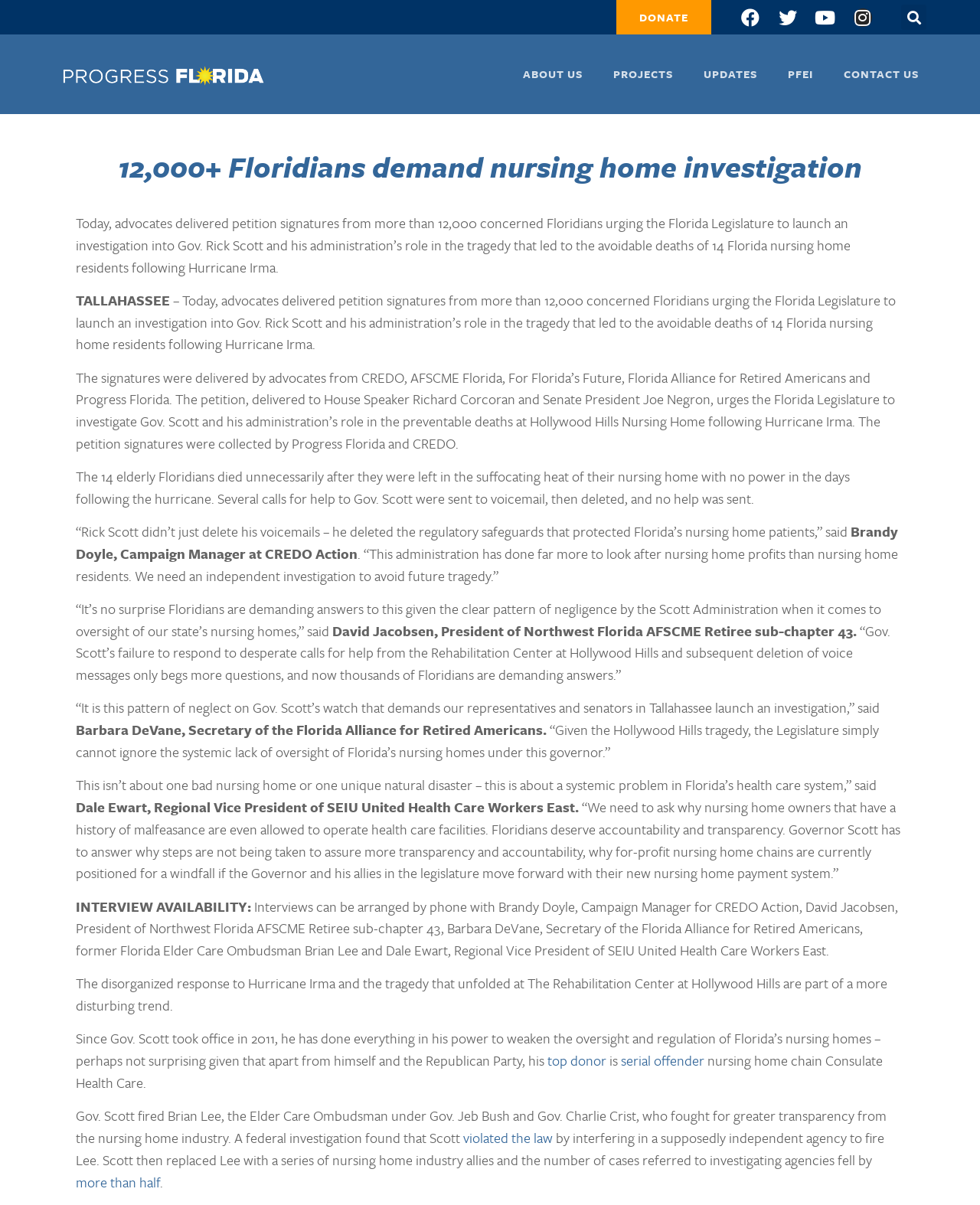Answer the following inquiry with a single word or phrase:
What is the name of the nursing home where the tragedy occurred?

Hollywood Hills Nursing Home